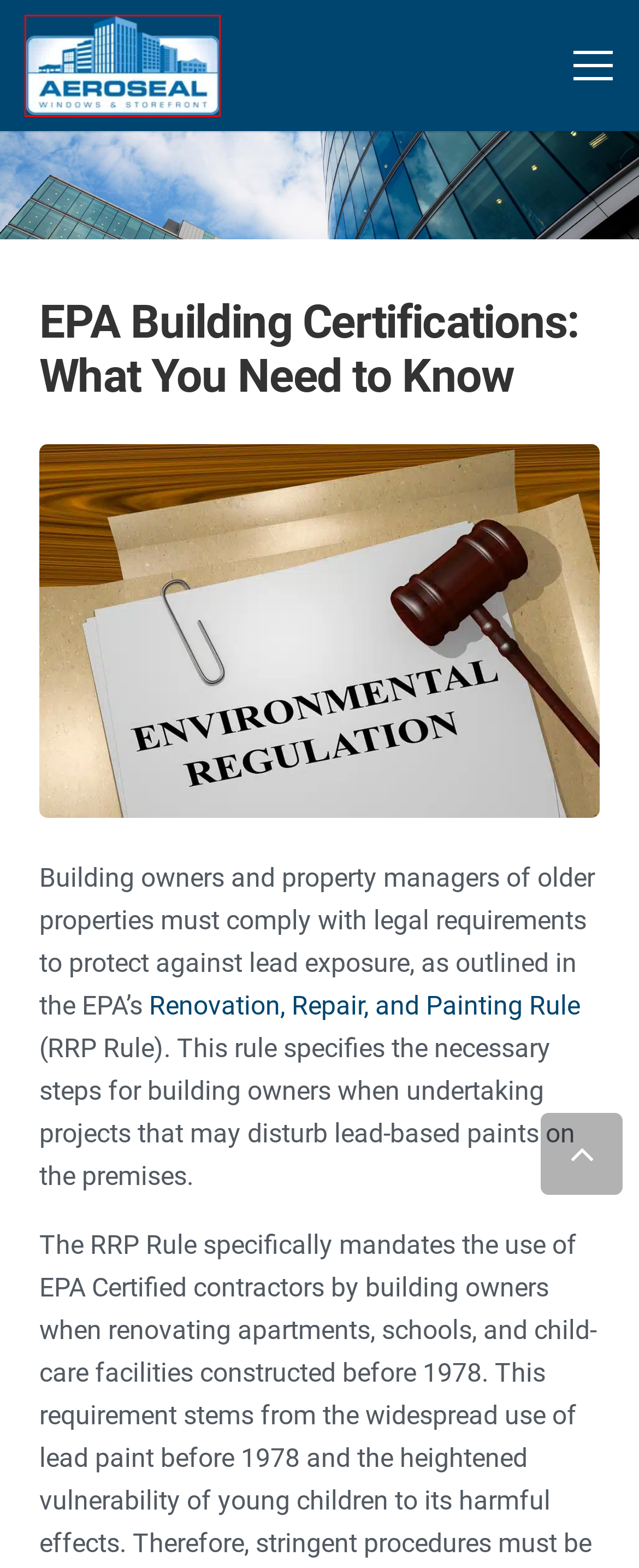You have a screenshot of a webpage with an element surrounded by a red bounding box. Choose the webpage description that best describes the new page after clicking the element inside the red bounding box. Here are the candidates:
A. Switchable Smart Film: An Overview | Aeroseal
B. News Archives | Aeroseal Windows and Storefront
C. Aeroseal | Commercial Windows, Doors, & Storefront Installation
D. Lead | US EPA
E. Lead Renovation, Repair and Painting Program | US EPA
F. Contact Us | Get a Quote | Aeroseal Windows & Storefront
G. Understanding Window Condensation: Effects, Prevention & More
H. Soundproofing Solutions for Noise Control | Aeroseal

C